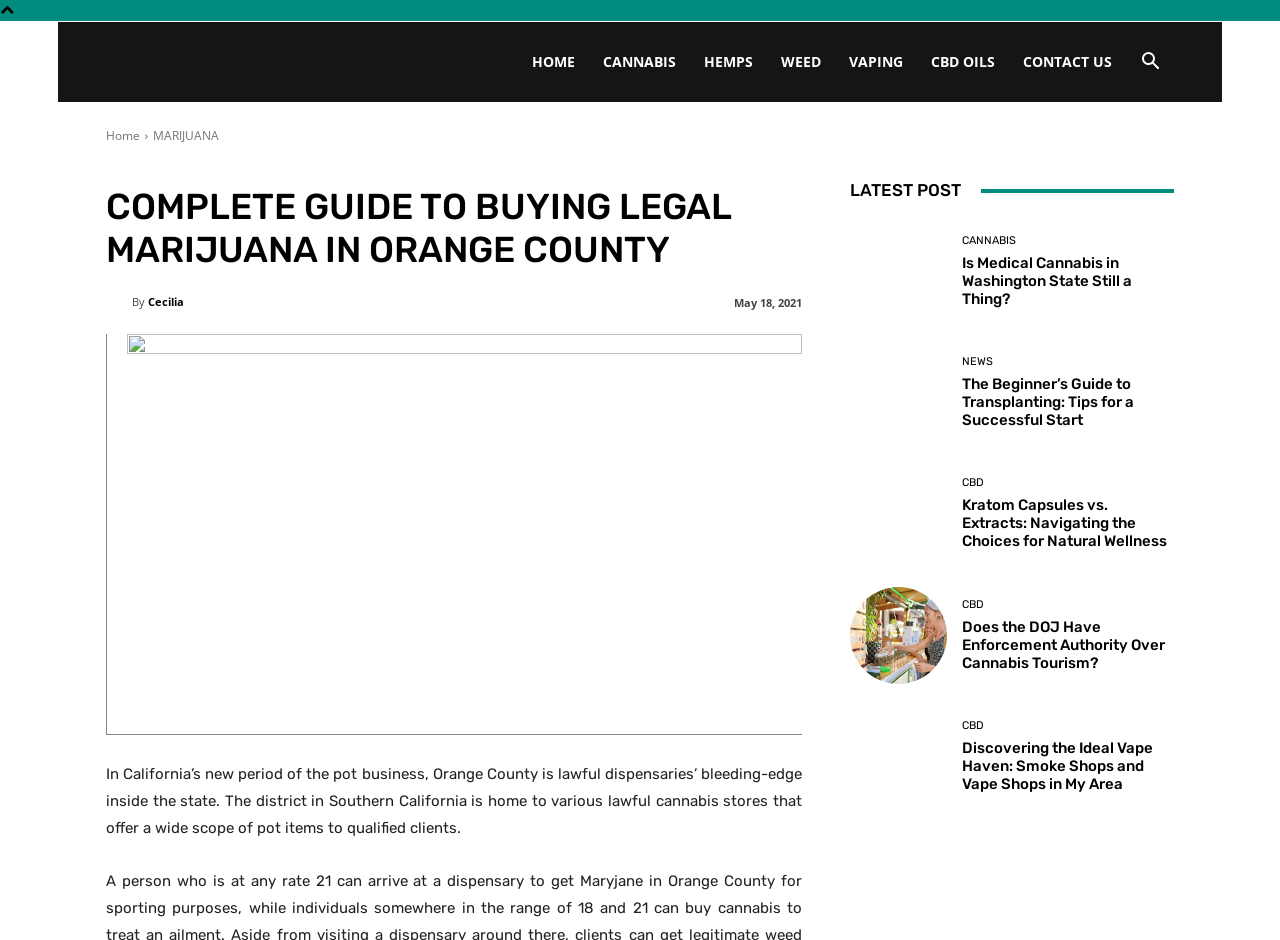Please locate the clickable area by providing the bounding box coordinates to follow this instruction: "Read the article about buying legal marijuana in Orange County".

[0.083, 0.197, 0.627, 0.289]